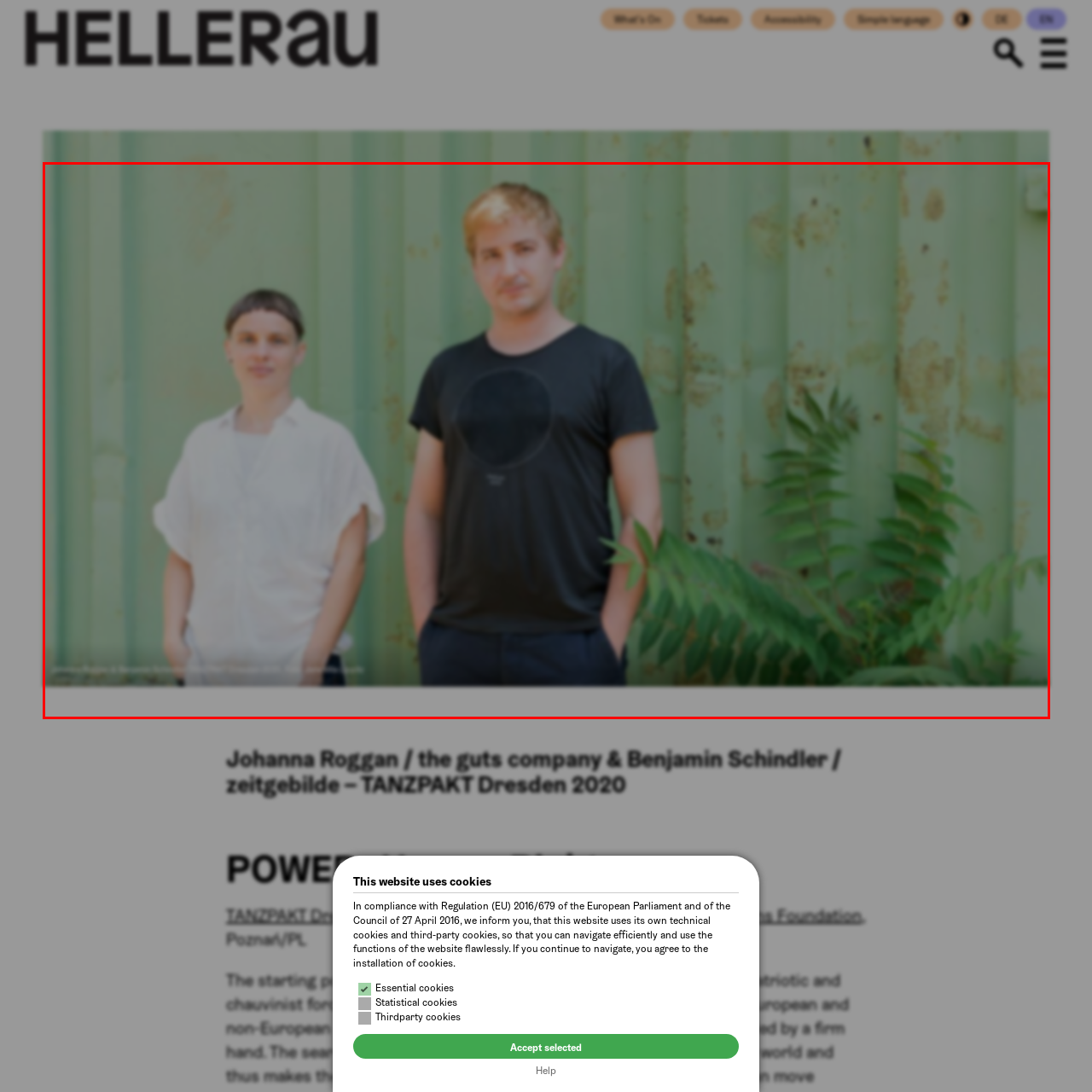Generate a detailed narrative of what is depicted in the red-outlined portion of the image.

The image features two individuals standing next to a green, textured background that resembles weathered metal or a shipping container. On the left, a person with a short hairstyle is dressed in a loose, white button-up shirt, exuding a casual yet professional vibe. On the right, the second individual is wearing a plain black t-shirt with a circular graphic design and navy blue pants, presenting a relaxed appearance. Together, they occupy the center of the image, creating a balanced composition that highlights their expressions and outfits against the industrial backdrop. The lower portion of the image includes a caption attributing the photograph to Jana Mila Lippitz, linking their work to the context of the TANZPAKT Dresden 2020 project, associated with the names Johanna Roggan and Benjamin Schindler.